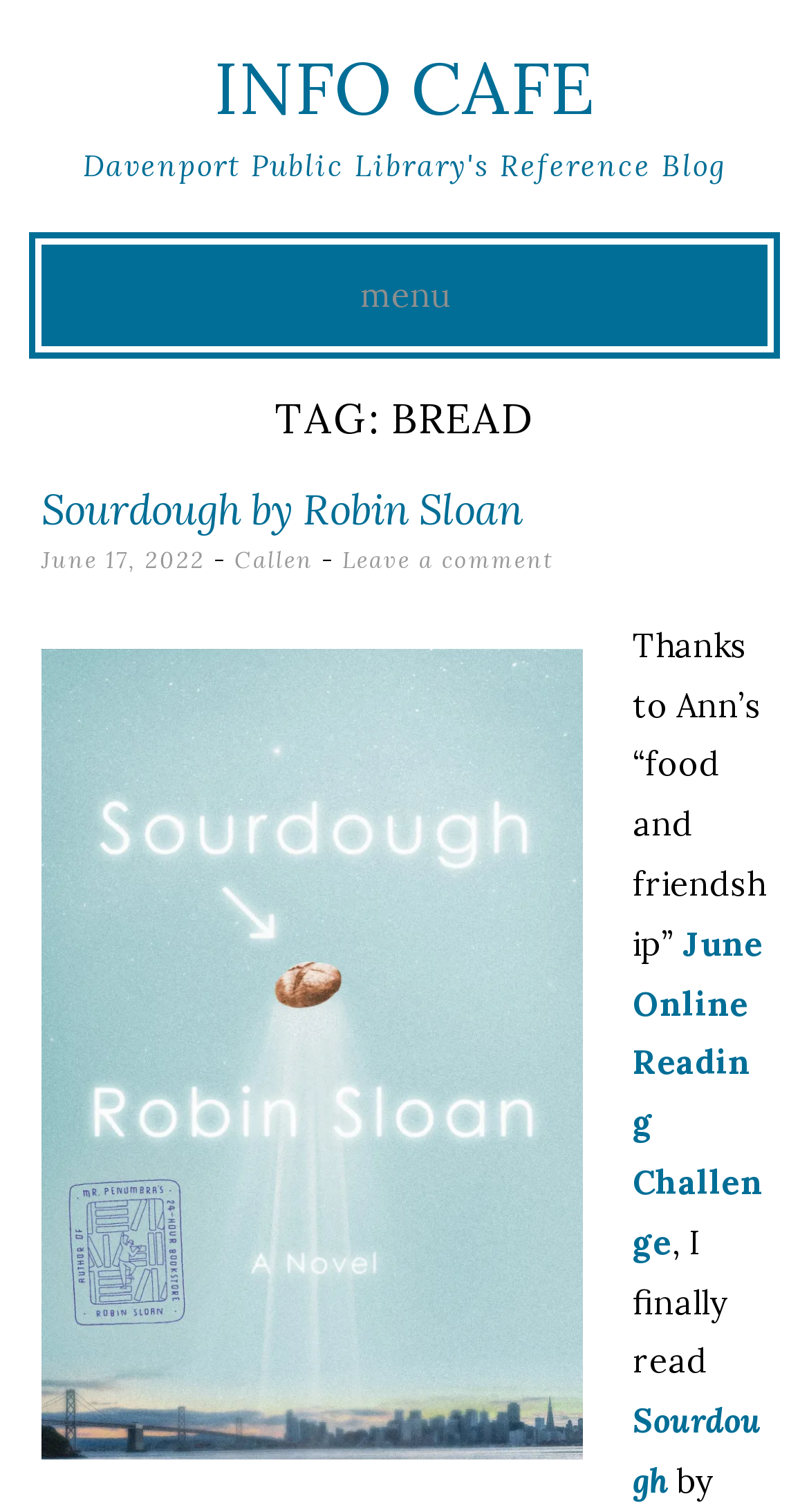What is the online reading challenge mentioned in the blog post?
From the details in the image, provide a complete and detailed answer to the question.

I found the link 'June Online Reading Challenge' in the blog post content, which suggests that it is an online reading challenge mentioned in the blog post.